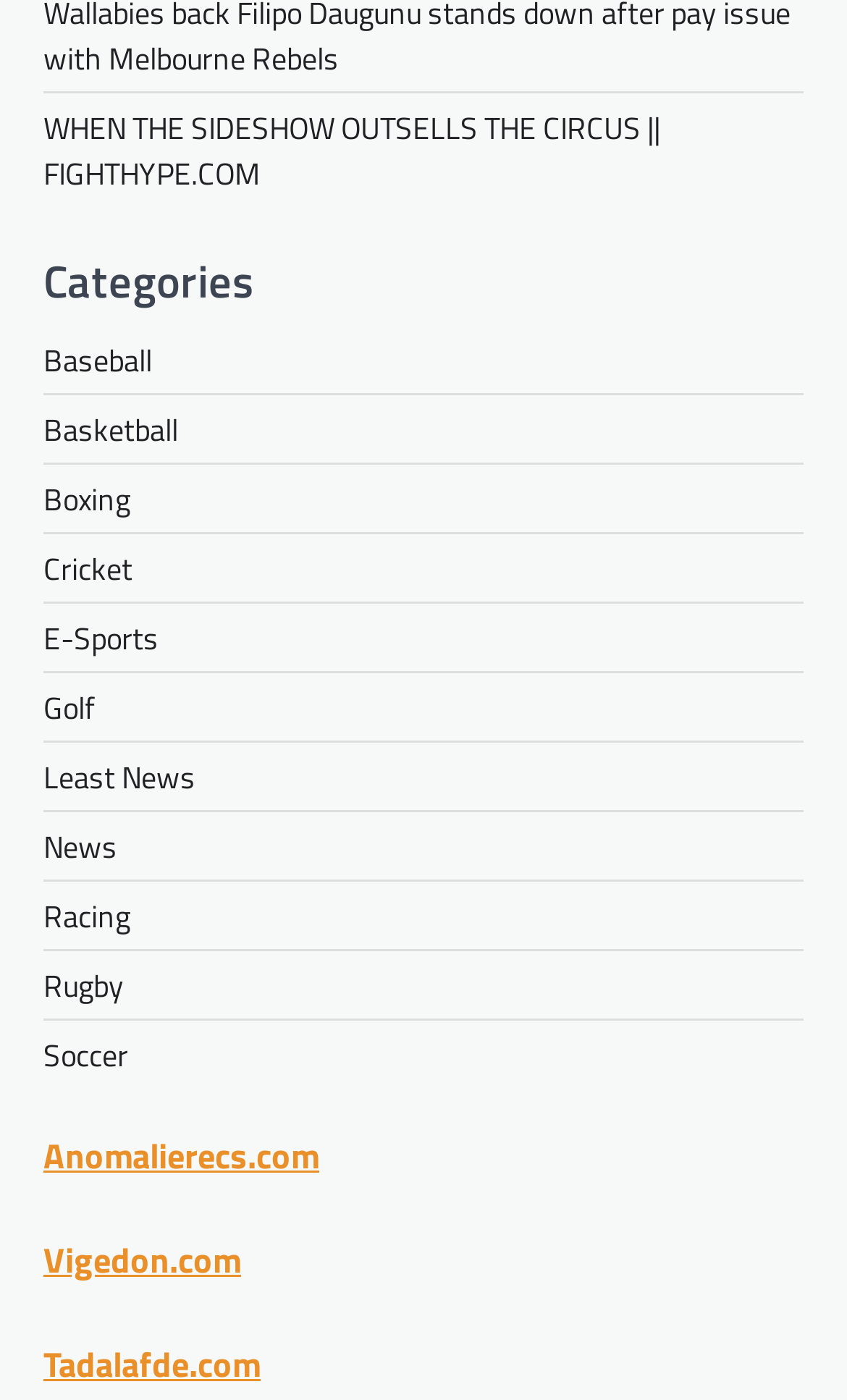Answer the question using only one word or a concise phrase: How many external links are listed?

3